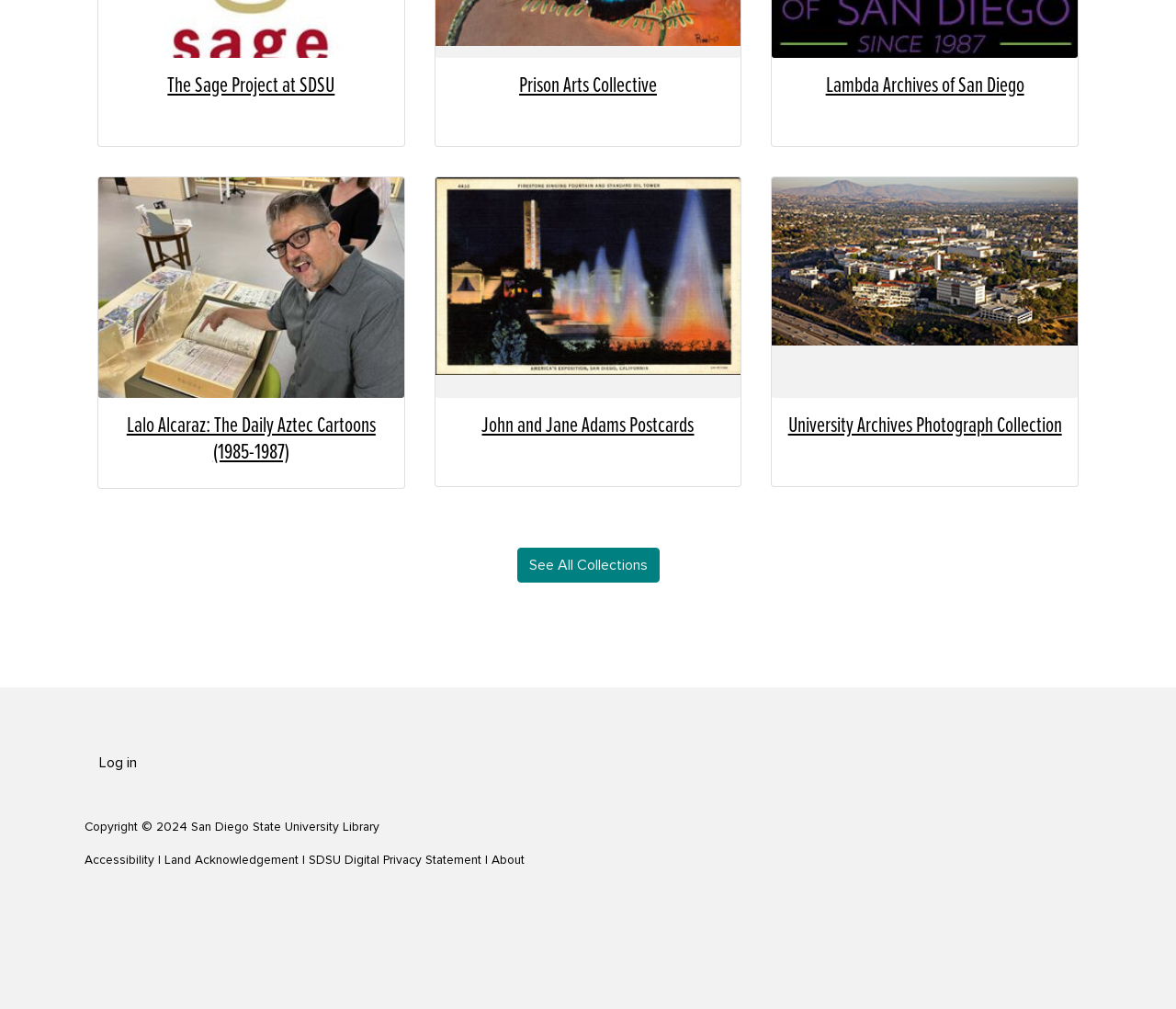Determine the bounding box coordinates of the clickable region to execute the instruction: "Log in". The coordinates should be four float numbers between 0 and 1, denoted as [left, top, right, bottom].

[0.072, 0.737, 0.129, 0.774]